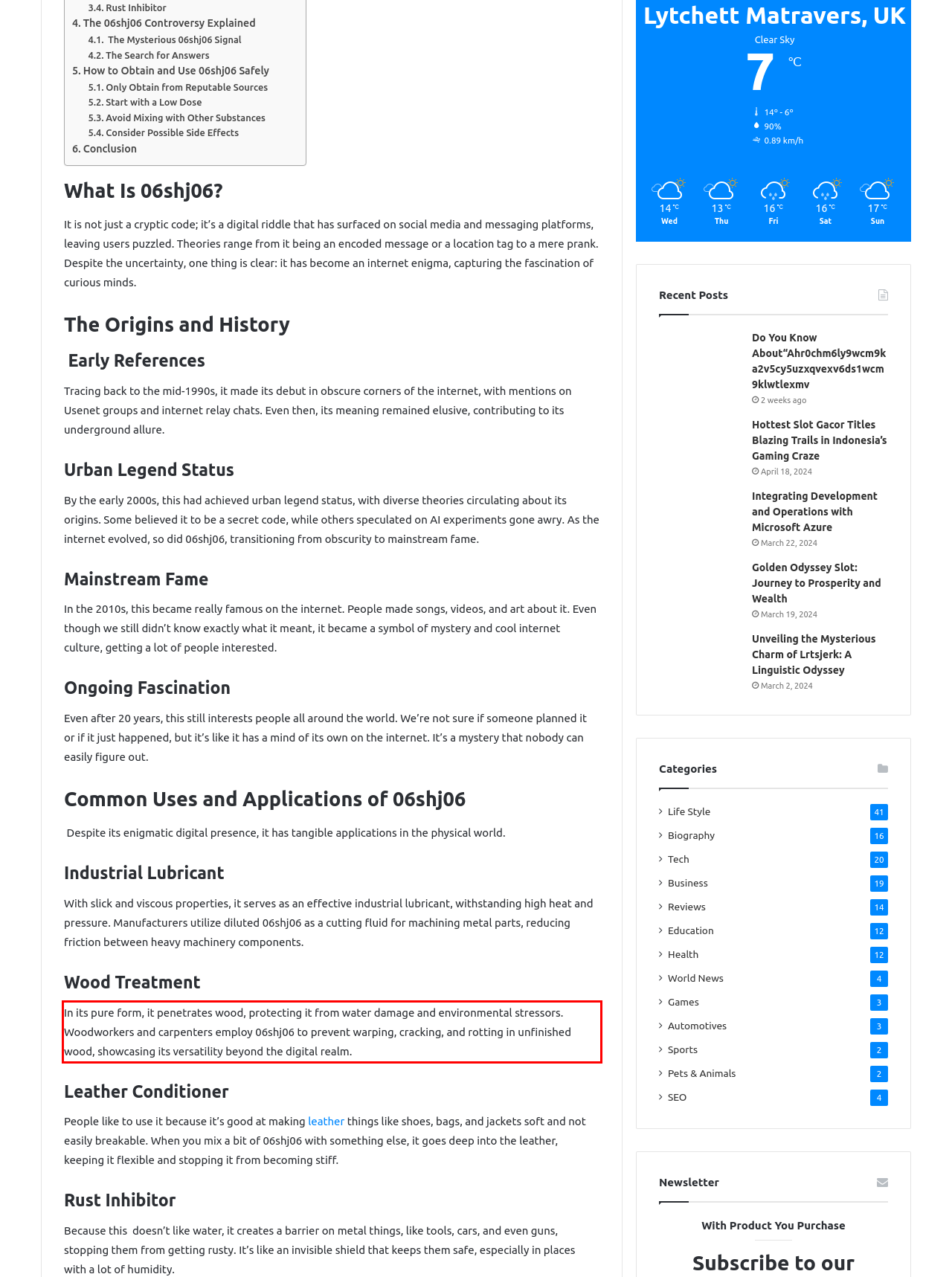Identify the text within the red bounding box on the webpage screenshot and generate the extracted text content.

In its pure form, it penetrates wood, protecting it from water damage and environmental stressors. Woodworkers and carpenters employ 06shj06 to prevent warping, cracking, and rotting in unfinished wood, showcasing its versatility beyond the digital realm.